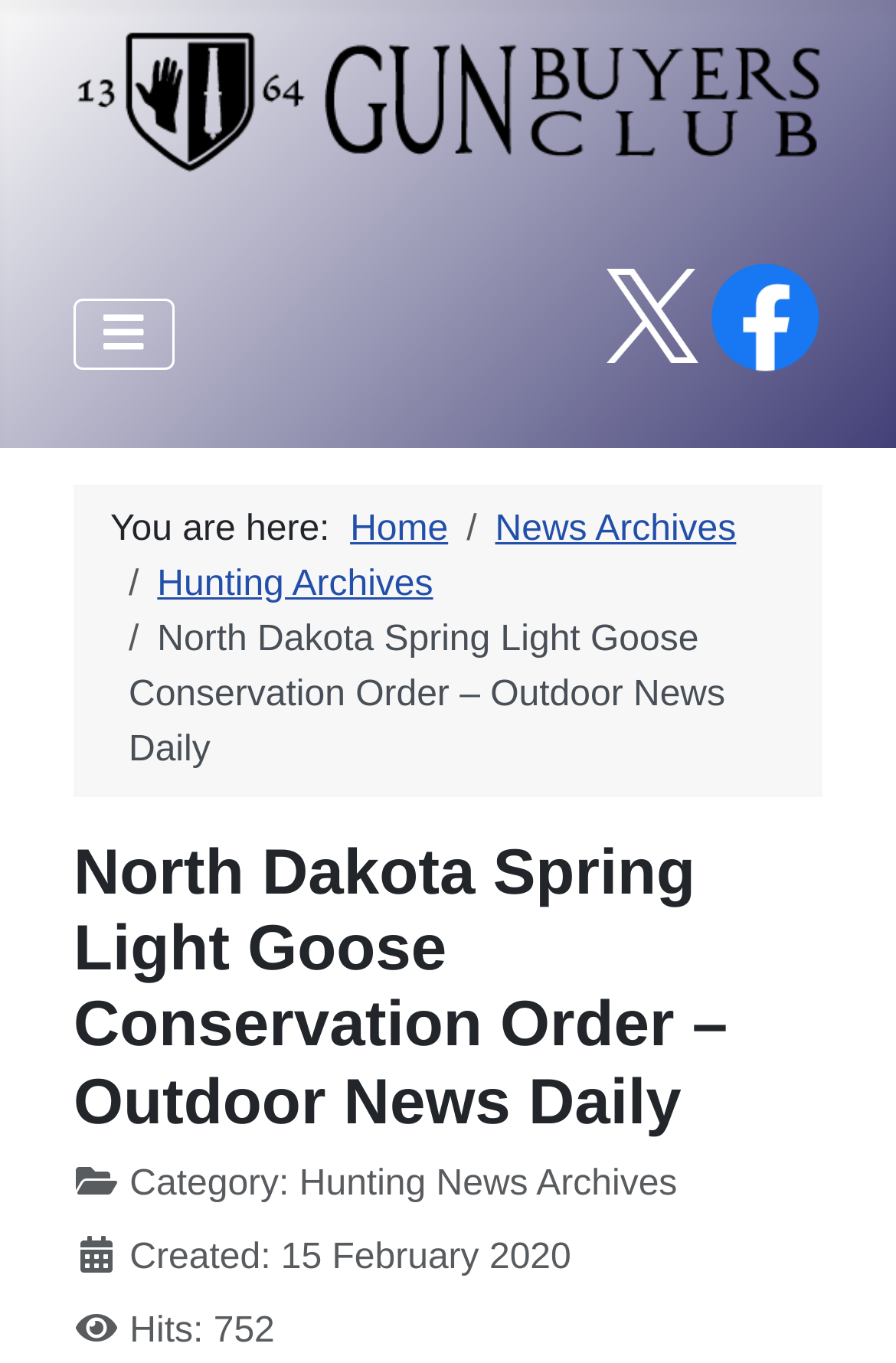Generate the title text from the webpage.

North Dakota Spring Light Goose Conservation Order – Outdoor News Daily